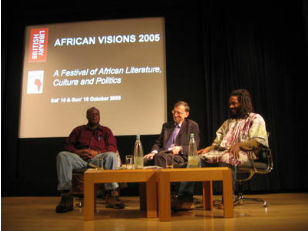Generate an elaborate caption that covers all aspects of the image.

The image captures a significant moment from the "African Visions 2005" festival, showcasing a panel discussion focused on African literature, culture, and politics. Seated on a stage are three distinguished individuals engaged in an insightful conversation, highlighting the importance of these themes. The backdrop features the event's title "AFRICAN VISIONS 2005," emphasizing its role as a cultural platform celebrating African voices. The festival took place in October 2005, fostering dialogue and creativity around critical issues facing the continent. Noteworthy elements include the setting, which suggests a formal yet engaging atmosphere conducive to thoughtful discourse, and the presence of water bottles on a table, indicating a welcoming environment for speakers and participants alike.